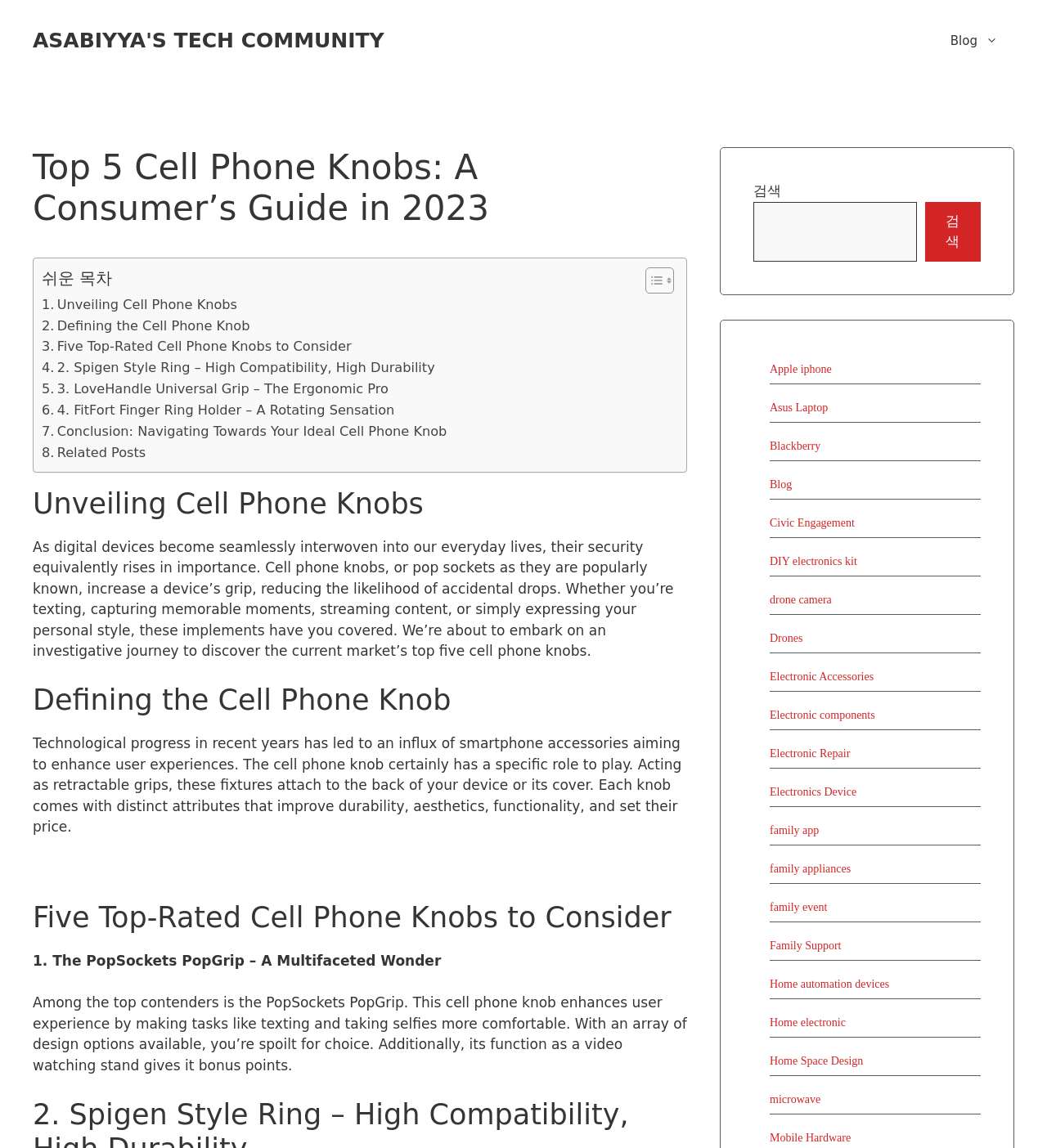Pinpoint the bounding box coordinates of the area that should be clicked to complete the following instruction: "Click the 'Post Comment' button". The coordinates must be given as four float numbers between 0 and 1, i.e., [left, top, right, bottom].

None